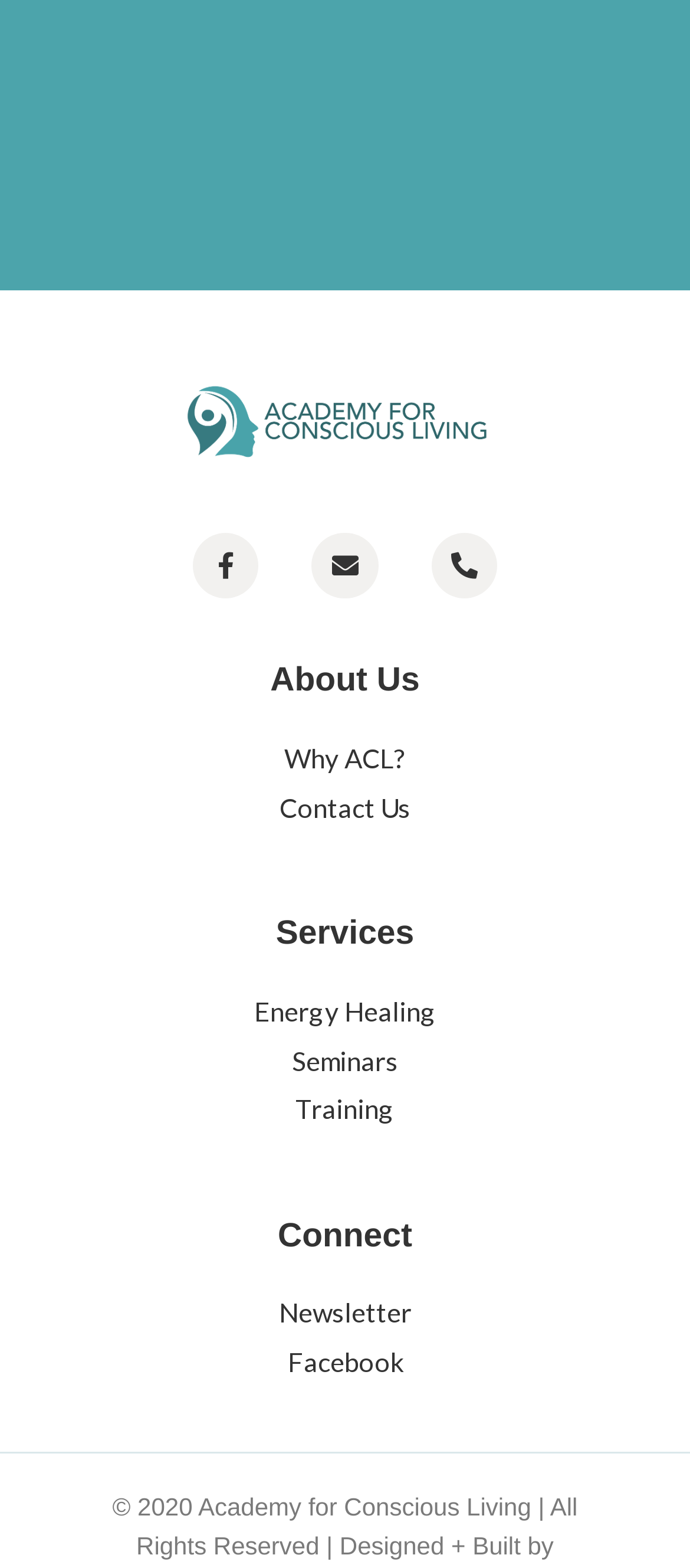Can you find the bounding box coordinates of the area I should click to execute the following instruction: "Contact Us"?

[0.051, 0.502, 0.949, 0.528]